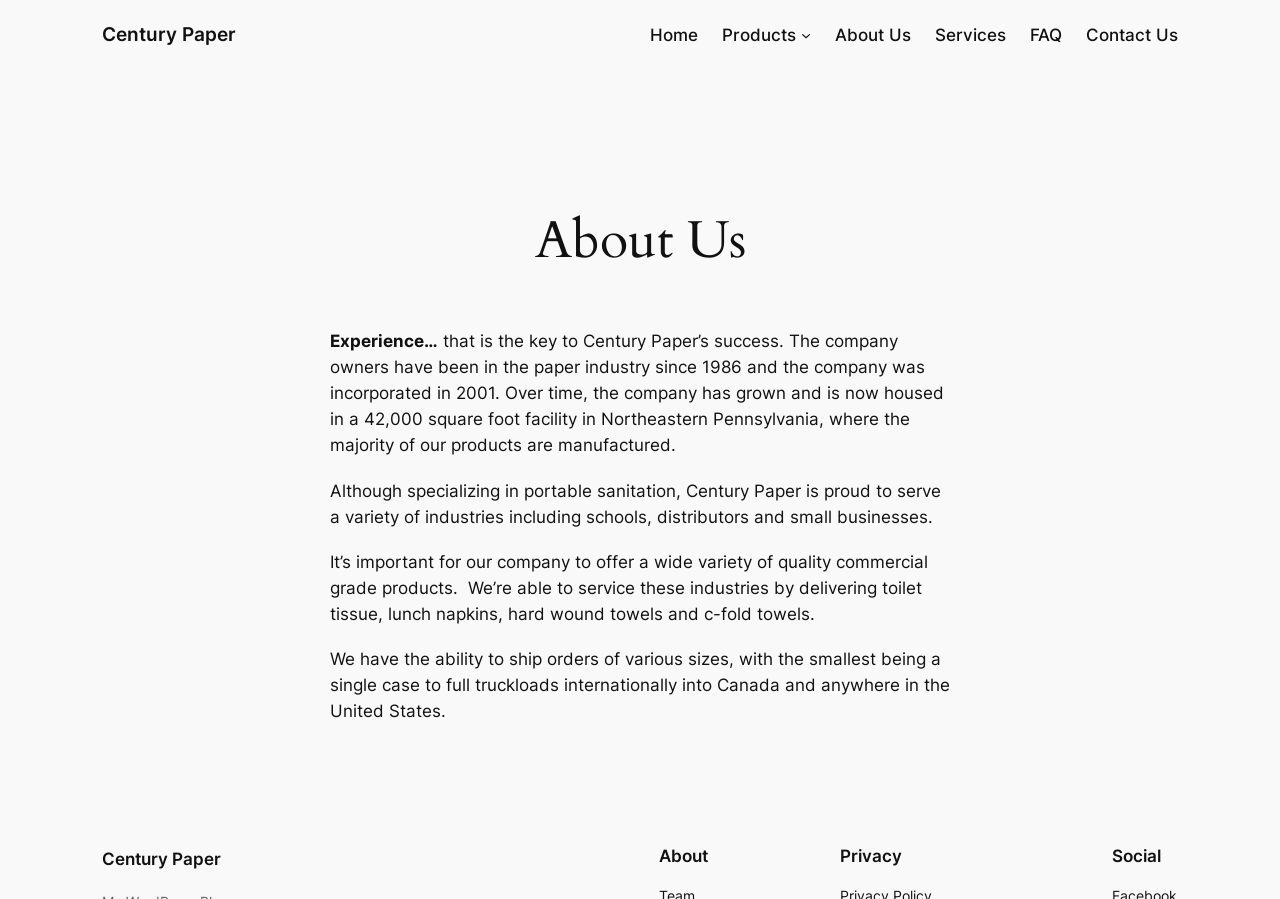What is the company's specialty?
Answer the question with detailed information derived from the image.

The company's specialty can be found in the paragraph that describes the company's history and growth. It is mentioned that the company specializes in portable sanitation, although it serves a variety of industries.